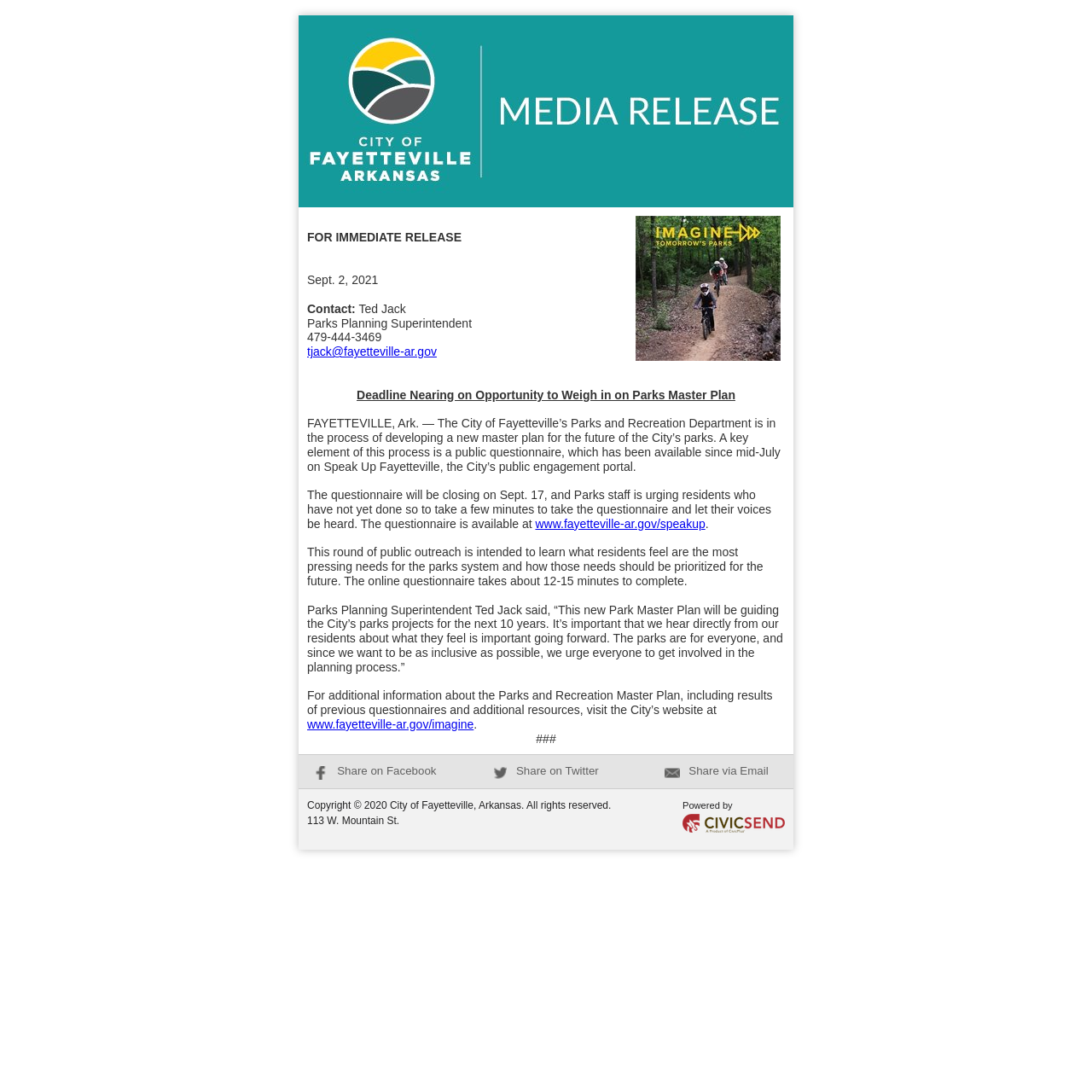Extract the bounding box coordinates of the UI element described: "More Help with my profile". Provide the coordinates in the format [left, top, right, bottom] with values ranging from 0 to 1.

None